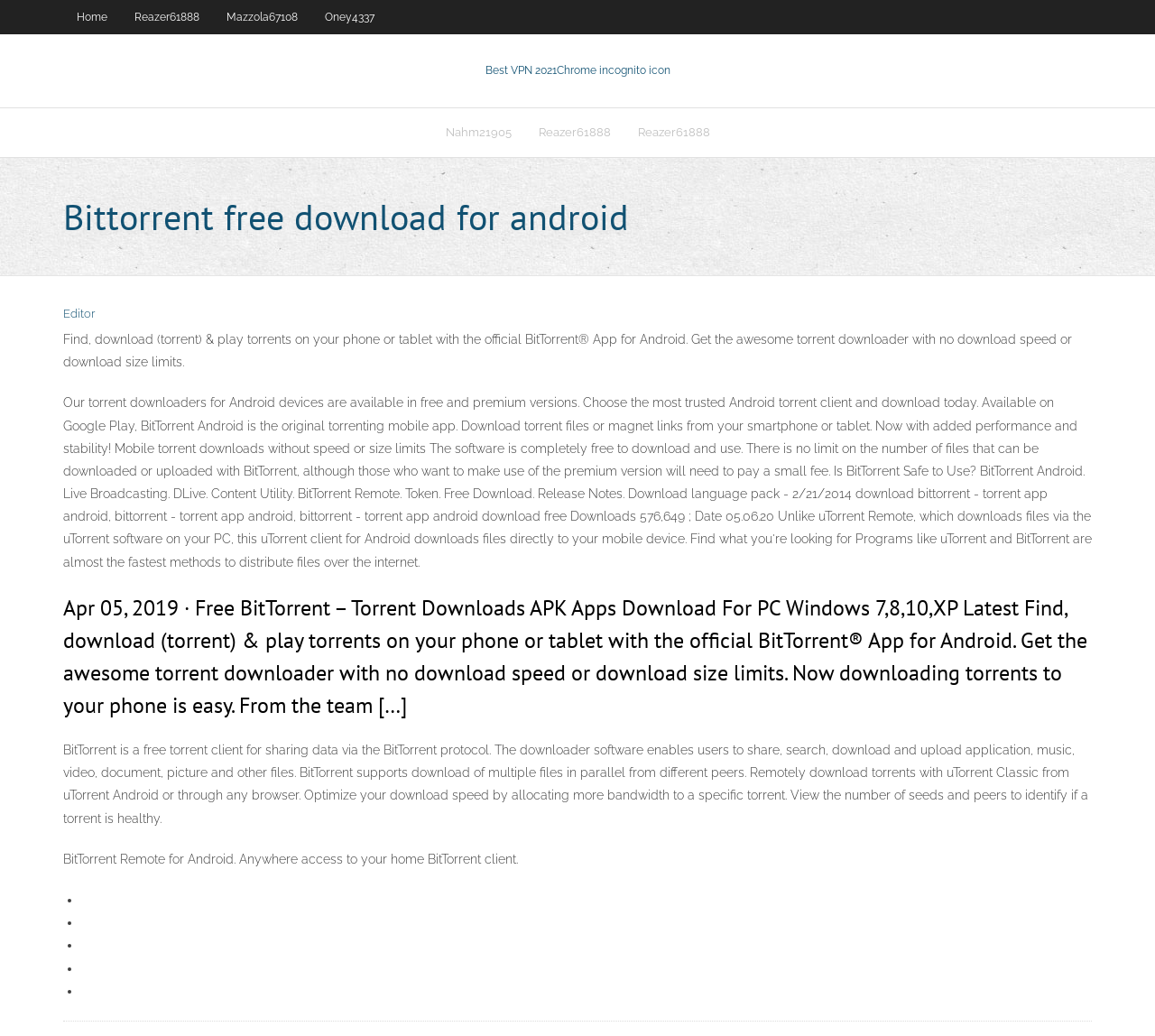What type of files can be shared using BitTorrent?
Look at the screenshot and provide an in-depth answer.

According to the webpage content, BitTorrent supports the sharing of various file types, including applications, music, videos, documents, and pictures.